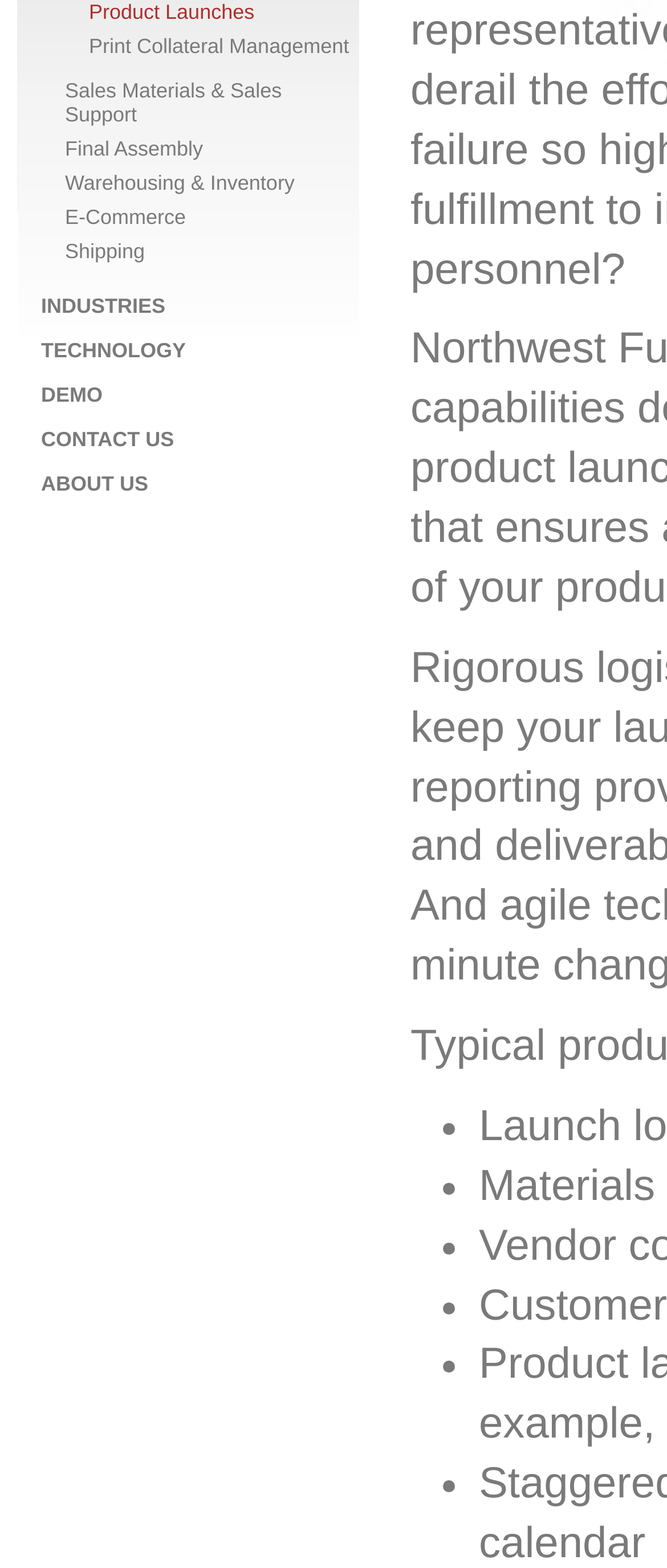Locate the bounding box of the user interface element based on this description: "Product Launches".

[0.133, 0.0, 0.381, 0.015]